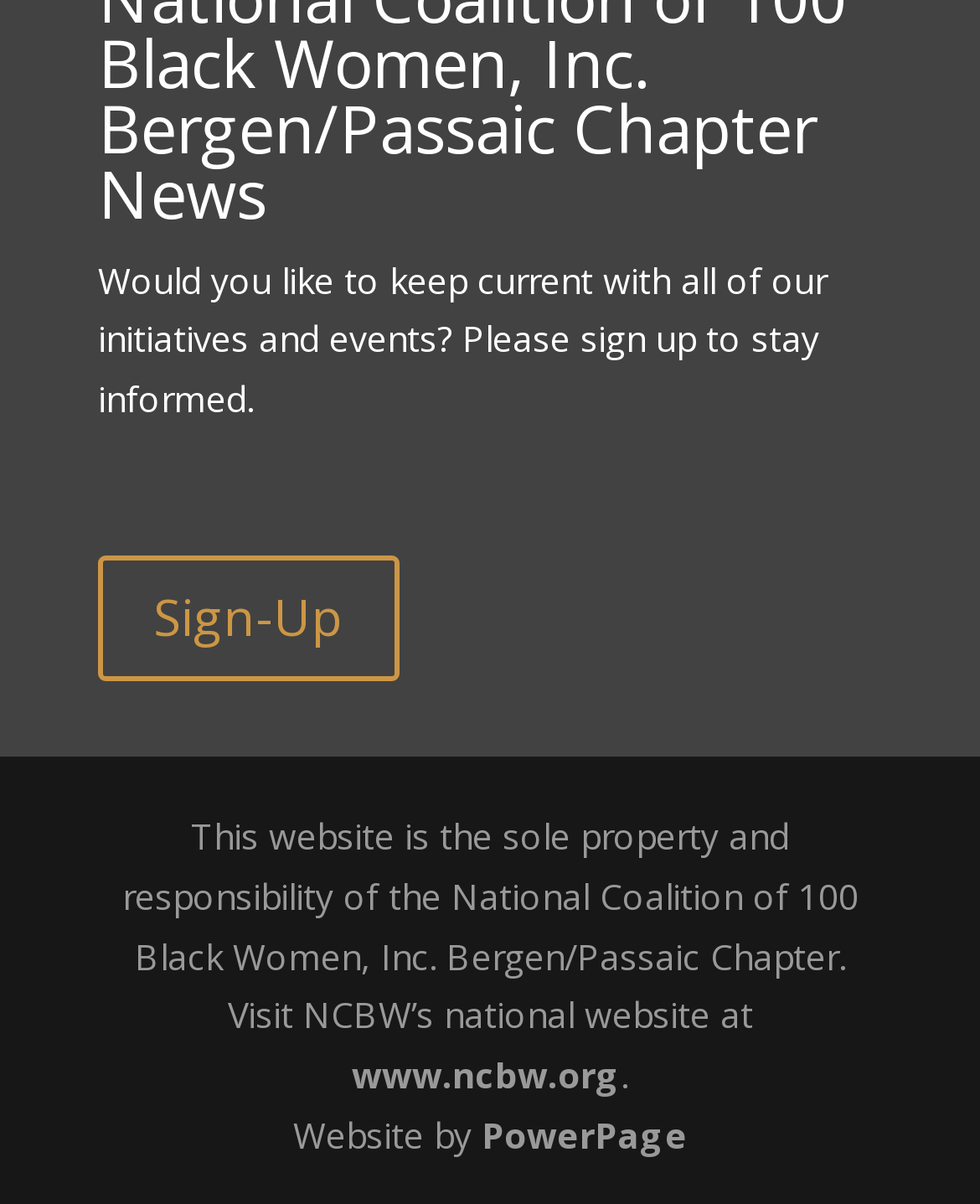Carefully observe the image and respond to the question with a detailed answer:
What is the name of the organization owning this website?

The organization owning this website is the National Coalition of 100 Black Women, Inc. Bergen/Passaic Chapter, as stated in the StaticText element at the bottom of the page.